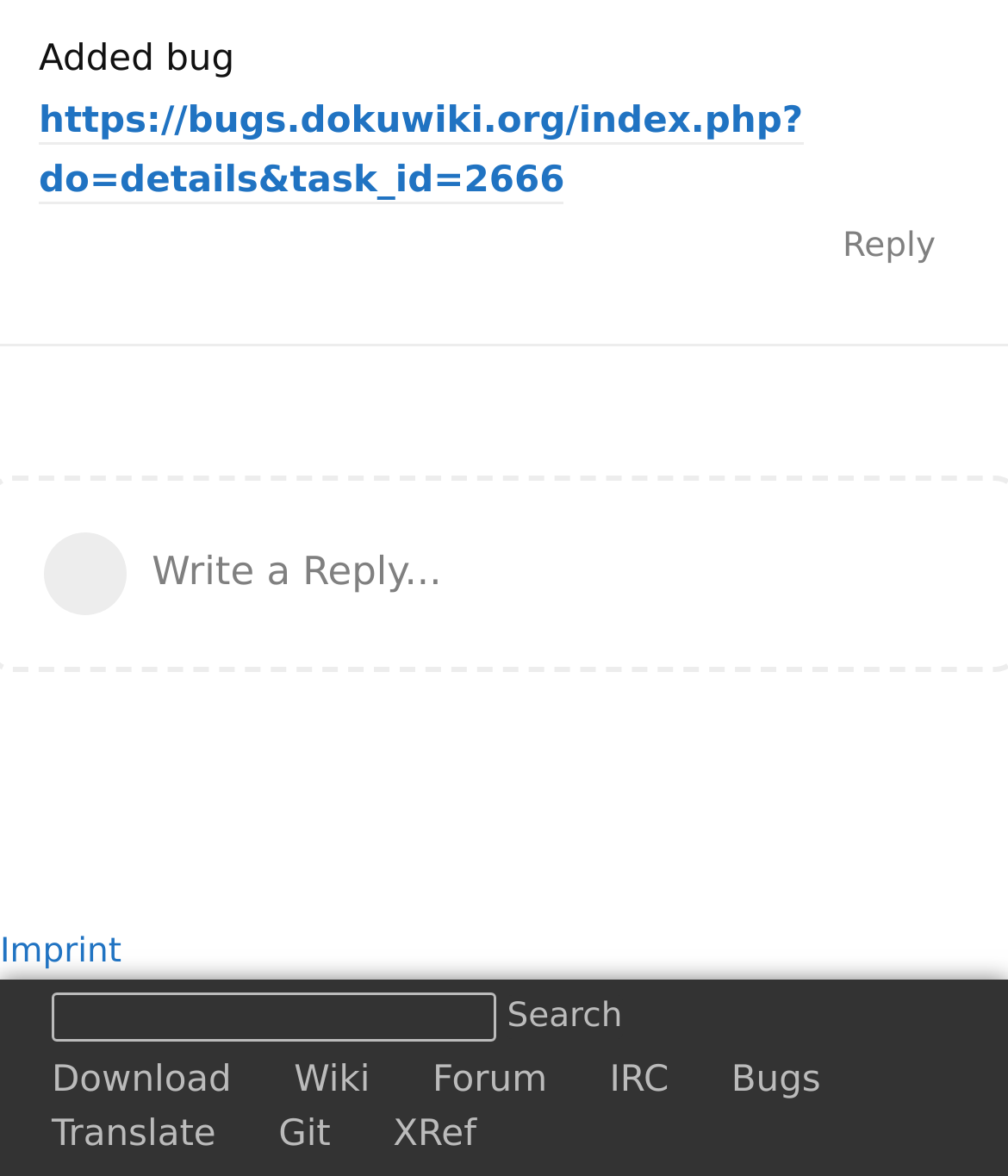What is the placeholder text of the search textbox?
Using the information from the image, provide a comprehensive answer to the question.

The textbox has a placeholder text 'Search all DokuWiki sites at once' which indicates that the textbox is used for searching across all DokuWiki sites.